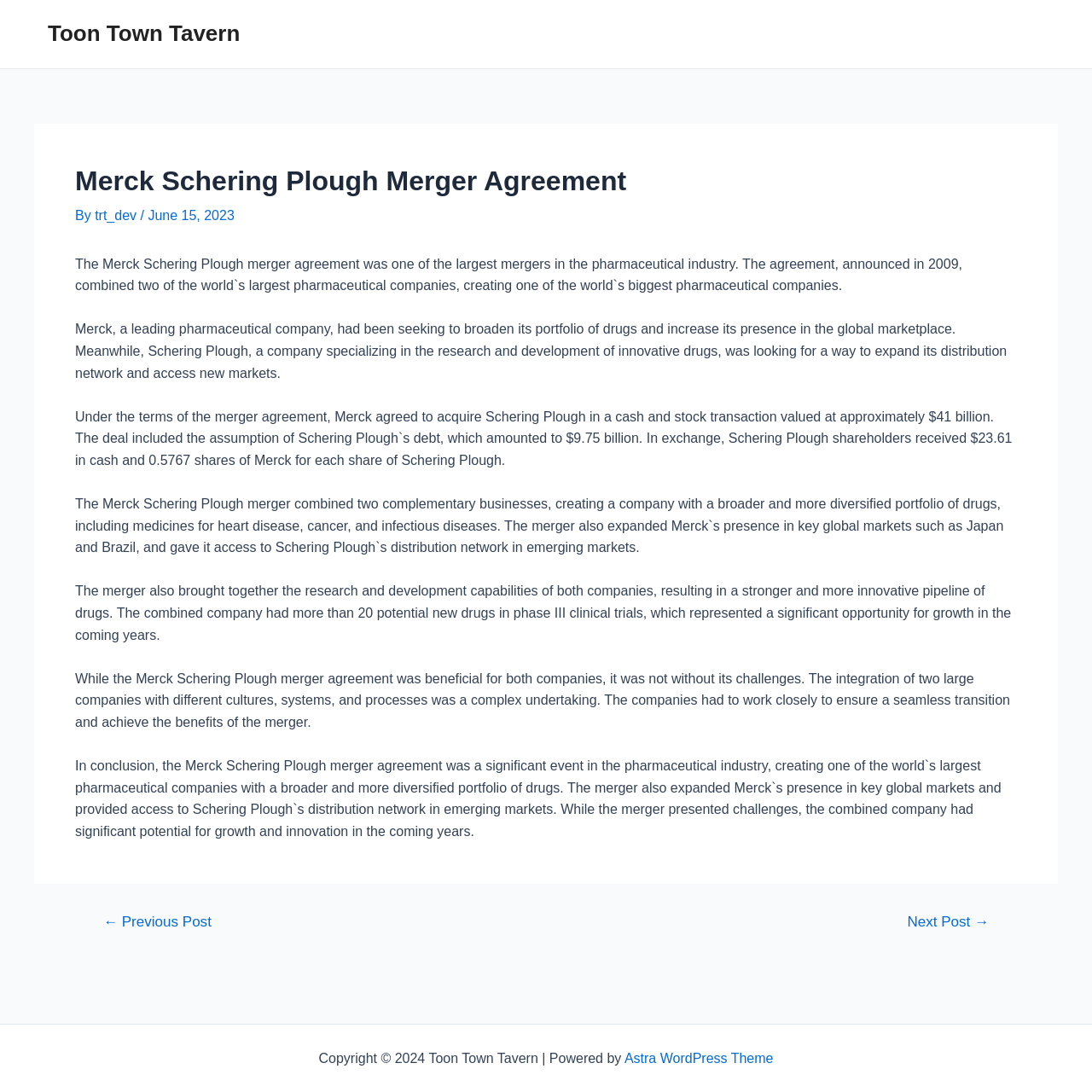Based on the image, please elaborate on the answer to the following question:
What is the merger agreement about?

The webpage is about the merger agreement between Merck and Schering Plough, which is described in the article as one of the largest mergers in the pharmaceutical industry. The agreement combined two of the world's largest pharmaceutical companies, creating one of the world's biggest pharmaceutical companies.